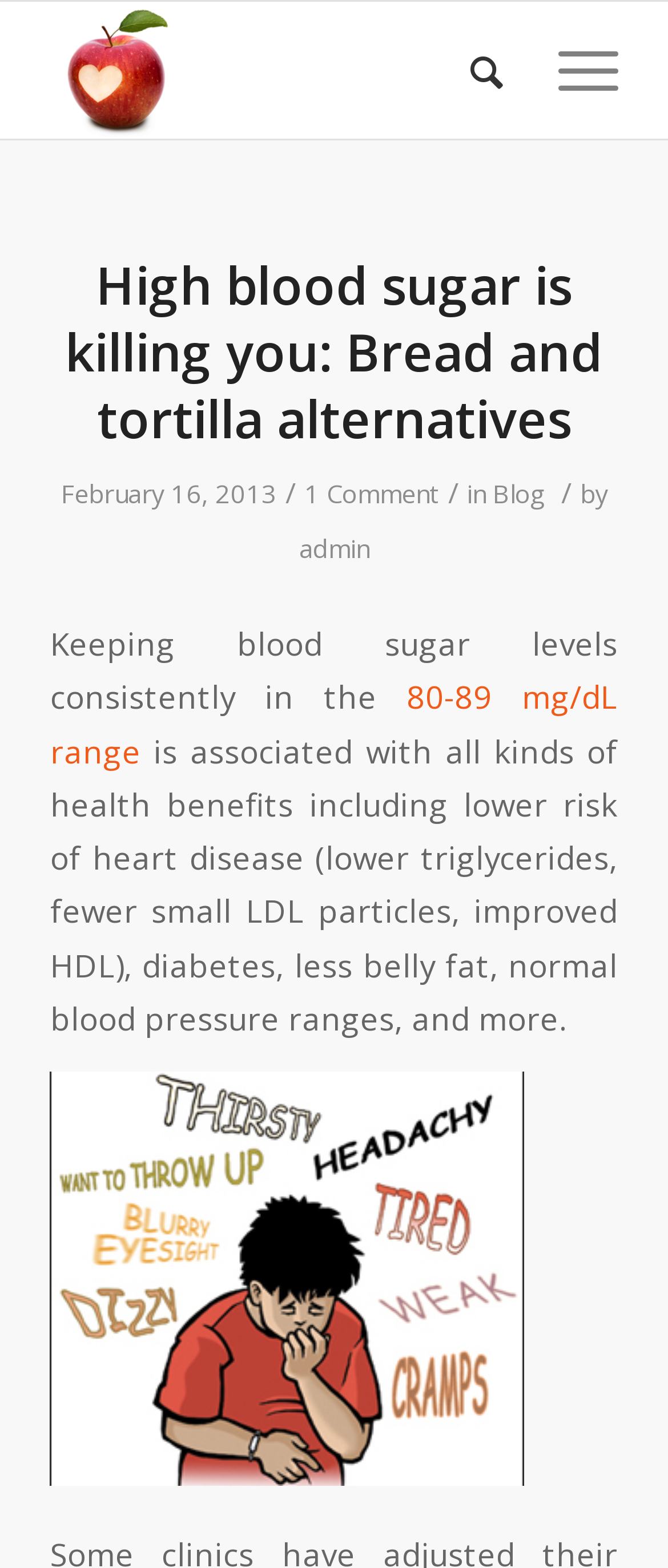Please identify the bounding box coordinates of the area I need to click to accomplish the following instruction: "Search for something".

[0.653, 0.002, 0.753, 0.09]